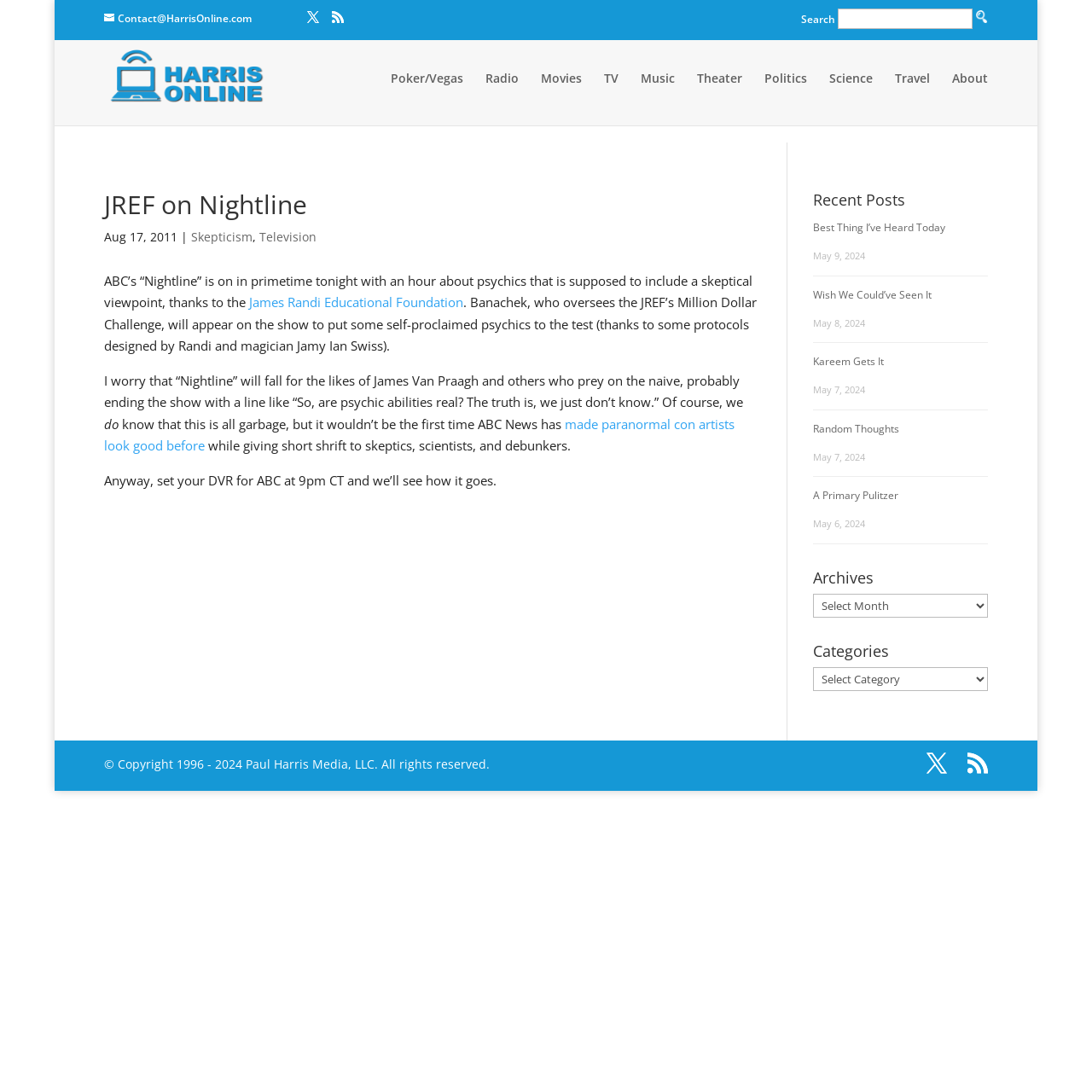Answer the question using only a single word or phrase: 
What is the text of the first link on the webpage?

Contact@HarrisOnline.com